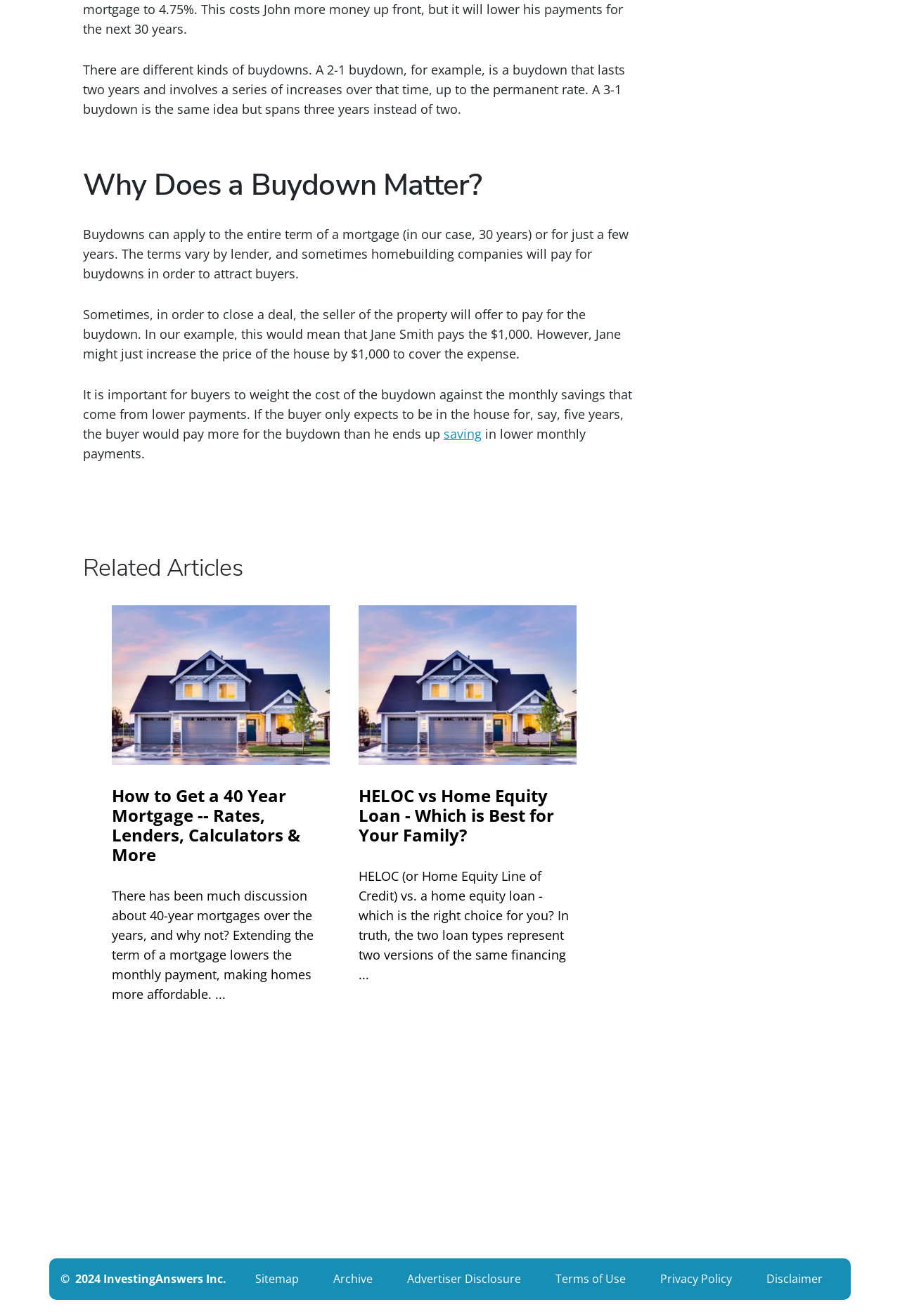Locate the bounding box coordinates of the clickable area to execute the instruction: "read about 40-year mortgages". Provide the coordinates as four float numbers between 0 and 1, represented as [left, top, right, bottom].

[0.124, 0.46, 0.366, 0.771]